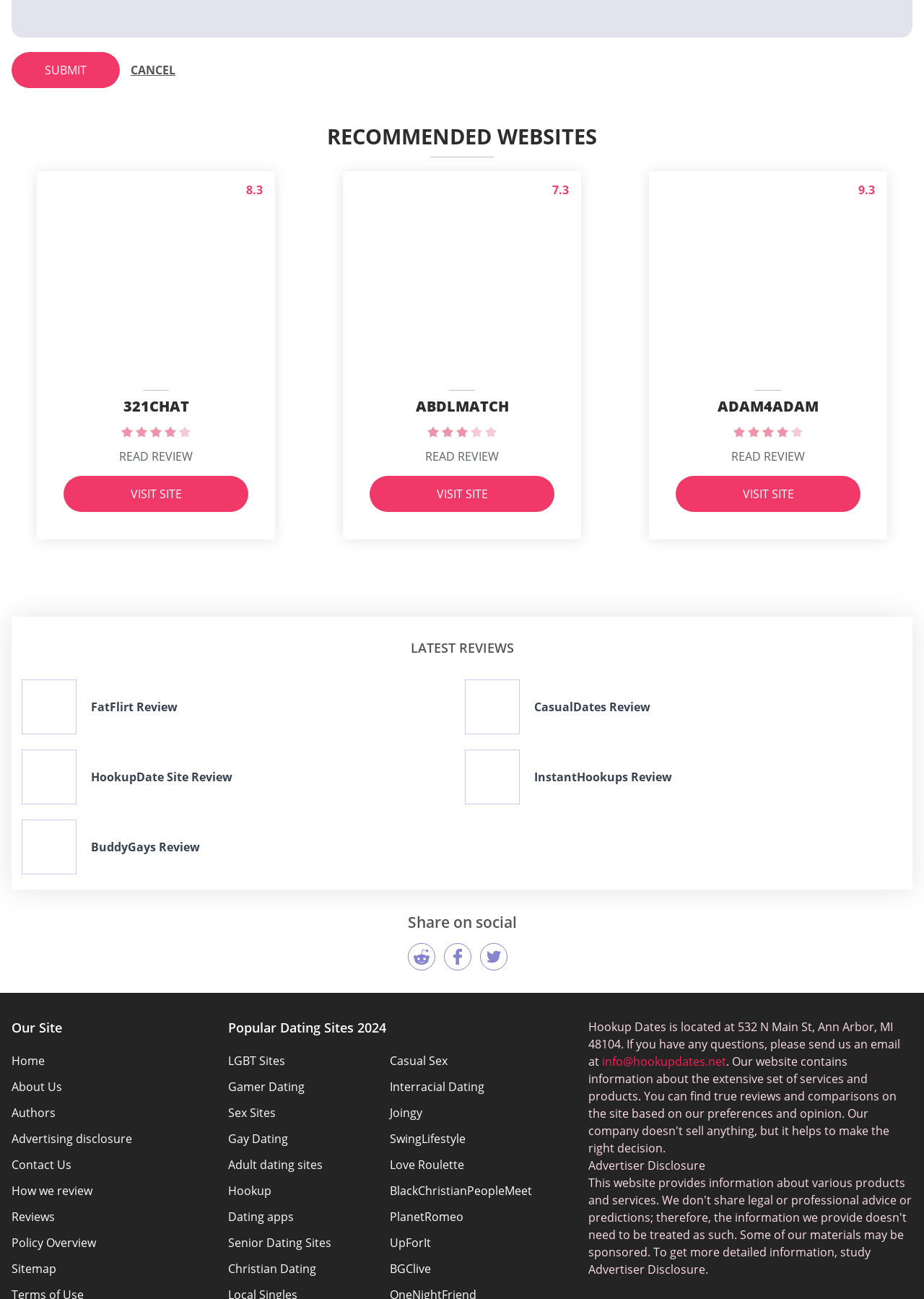How many recommended websites are listed?
Answer with a single word or short phrase according to what you see in the image.

3